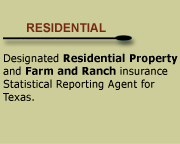Please answer the following query using a single word or phrase: 
What is the role of TICO in Texas?

Managing insurance data and statistics